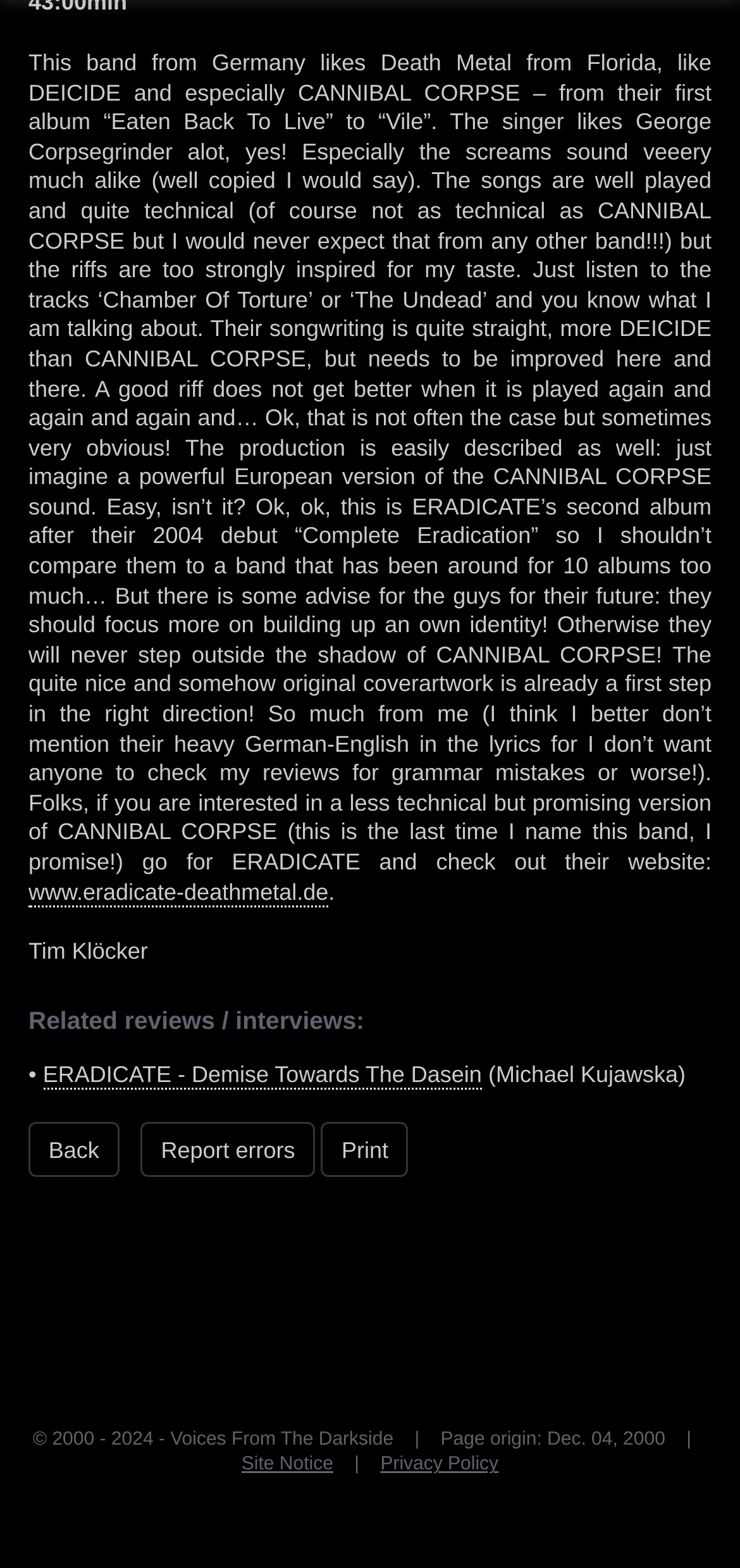Using floating point numbers between 0 and 1, provide the bounding box coordinates in the format (top-left x, top-left y, bottom-right x, bottom-right y). Locate the UI element described here: Site Notice

[0.326, 0.928, 0.45, 0.941]